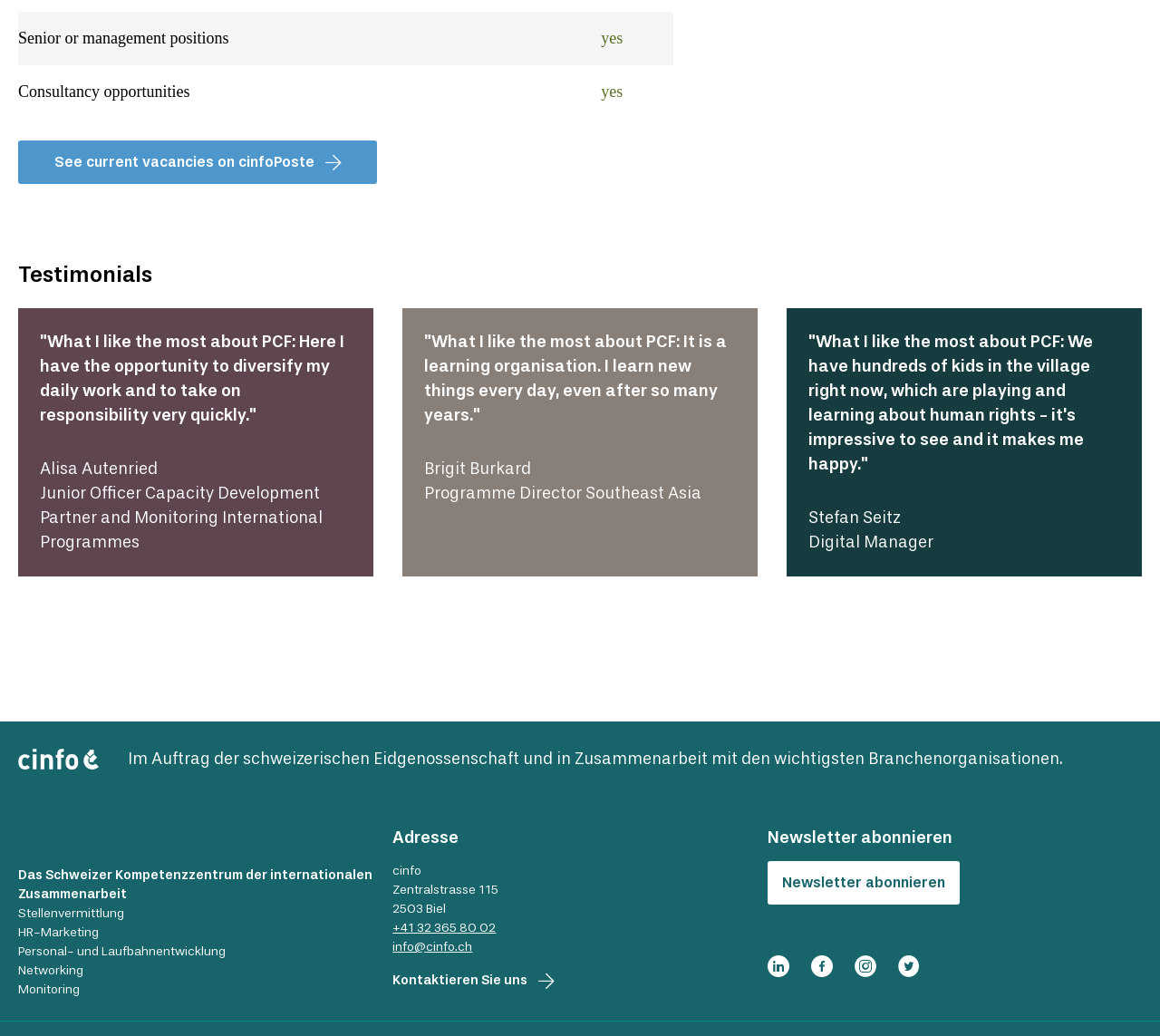Give a one-word or one-phrase response to the question:
What is the address of cinfo?

Zentralstrasse 115, 2503 Biel